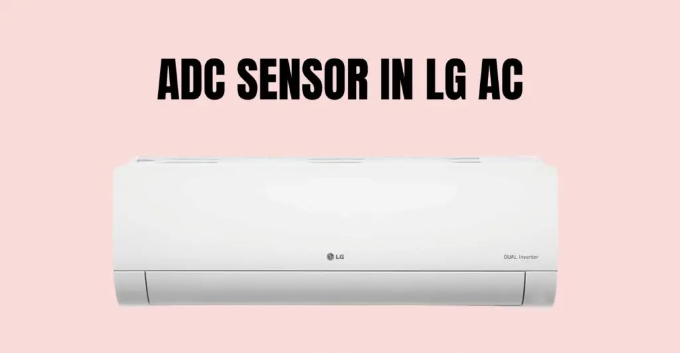What technology is emphasized in the title overlay?
Using the image as a reference, give a one-word or short phrase answer.

ADC sensor